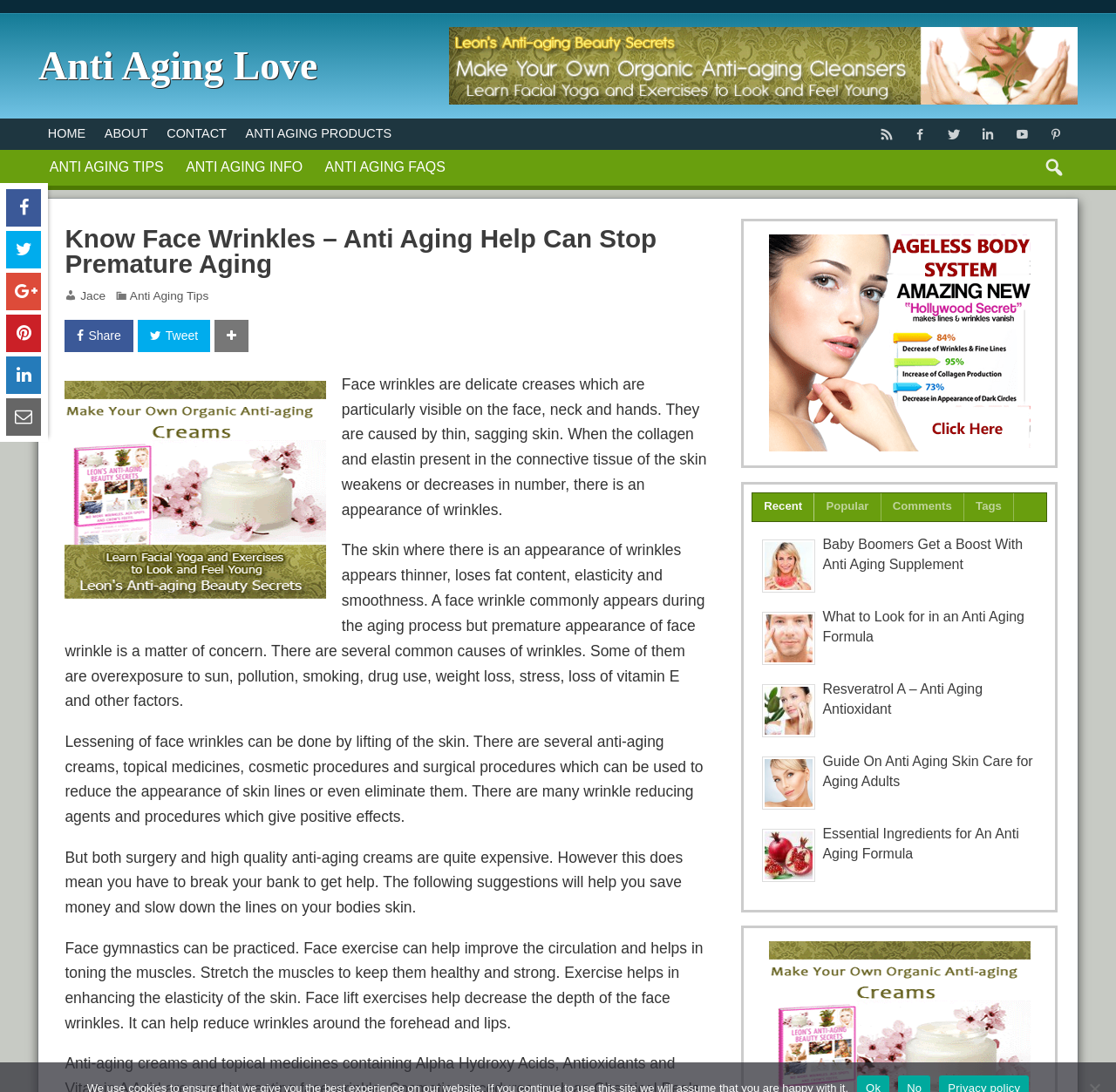Give a detailed account of the webpage's layout and content.

The webpage is about anti-aging help and tips, with a focus on face wrinkles. At the top, there is a heading "Anti Aging Love" and a navigation menu with links to "HOME", "ABOUT", "CONTACT", "ANTI AGING PRODUCTS", and social media icons. Below the navigation menu, there is a large image with the title "Anti Aging Beauty Secrets".

The main content of the webpage is divided into sections. The first section has a heading "Know Face Wrinkles – Anti Aging Help Can Stop Premature Aging" and a brief introduction to face wrinkles, their causes, and effects. This section also includes links to "Jace" and "Anti Aging Tips", as well as social media sharing icons.

The next section provides more detailed information about face wrinkles, including their appearance, causes, and prevention methods. This section is divided into four paragraphs of text, with each paragraph discussing a different aspect of face wrinkles.

Below the text, there is a link to "Anti Aging Beauty Secrets" with a corresponding image. On the right side of the page, there is a section with links to related articles, including "Ageless Body System", "Baby Boomers Get a Boost With Anti Aging Supplement", "What to Look for in an Anti Aging Formula", and several others.

At the bottom of the page, there are links to "Recent", "Popular", "Comments", and "Tags", which suggest that the webpage is a blog or article repository. Overall, the webpage provides a wealth of information about anti-aging and face wrinkles, with a focus on prevention and treatment methods.